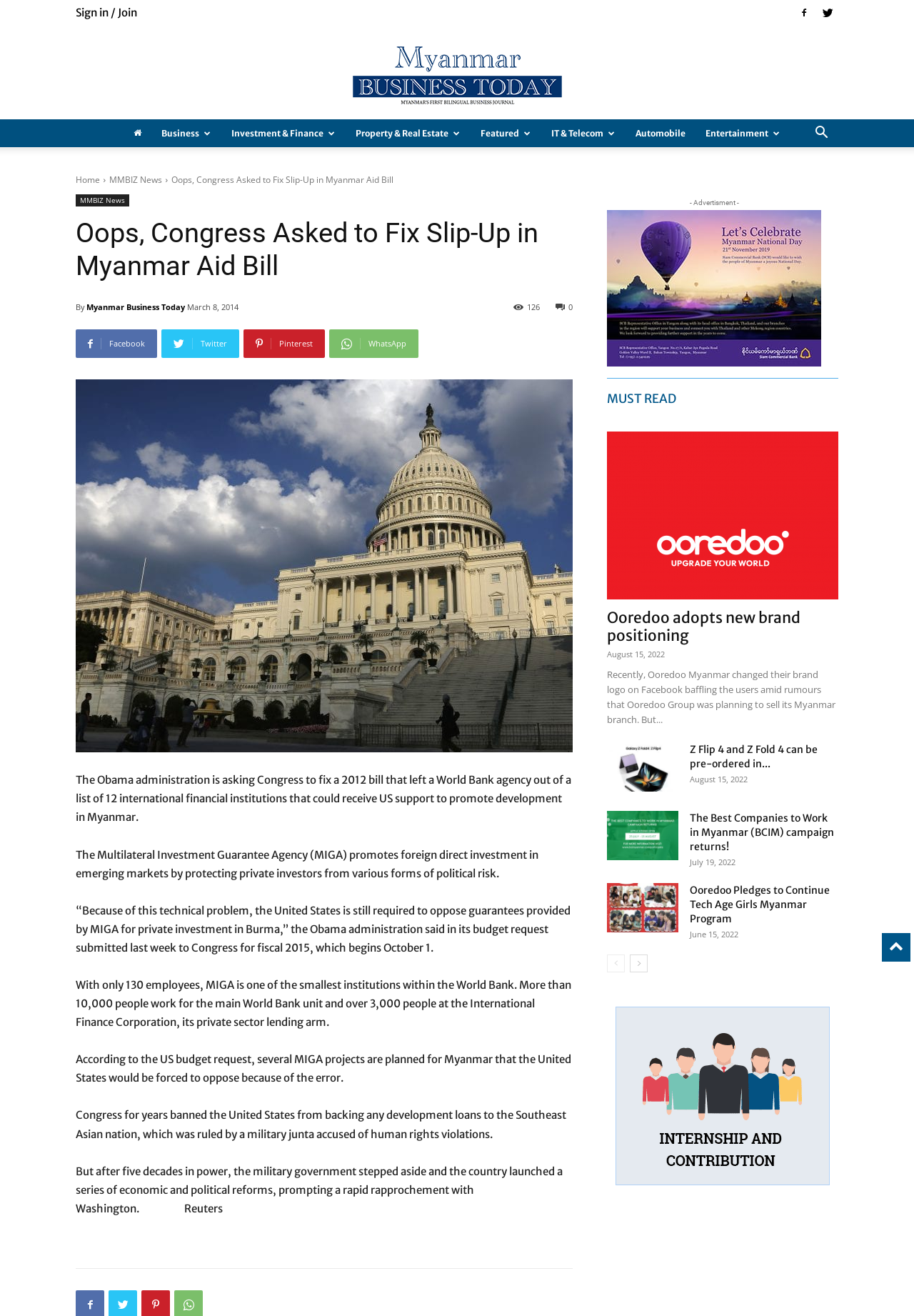Find the bounding box coordinates of the area that needs to be clicked in order to achieve the following instruction: "View next page". The coordinates should be specified as four float numbers between 0 and 1, i.e., [left, top, right, bottom].

[0.689, 0.725, 0.709, 0.739]